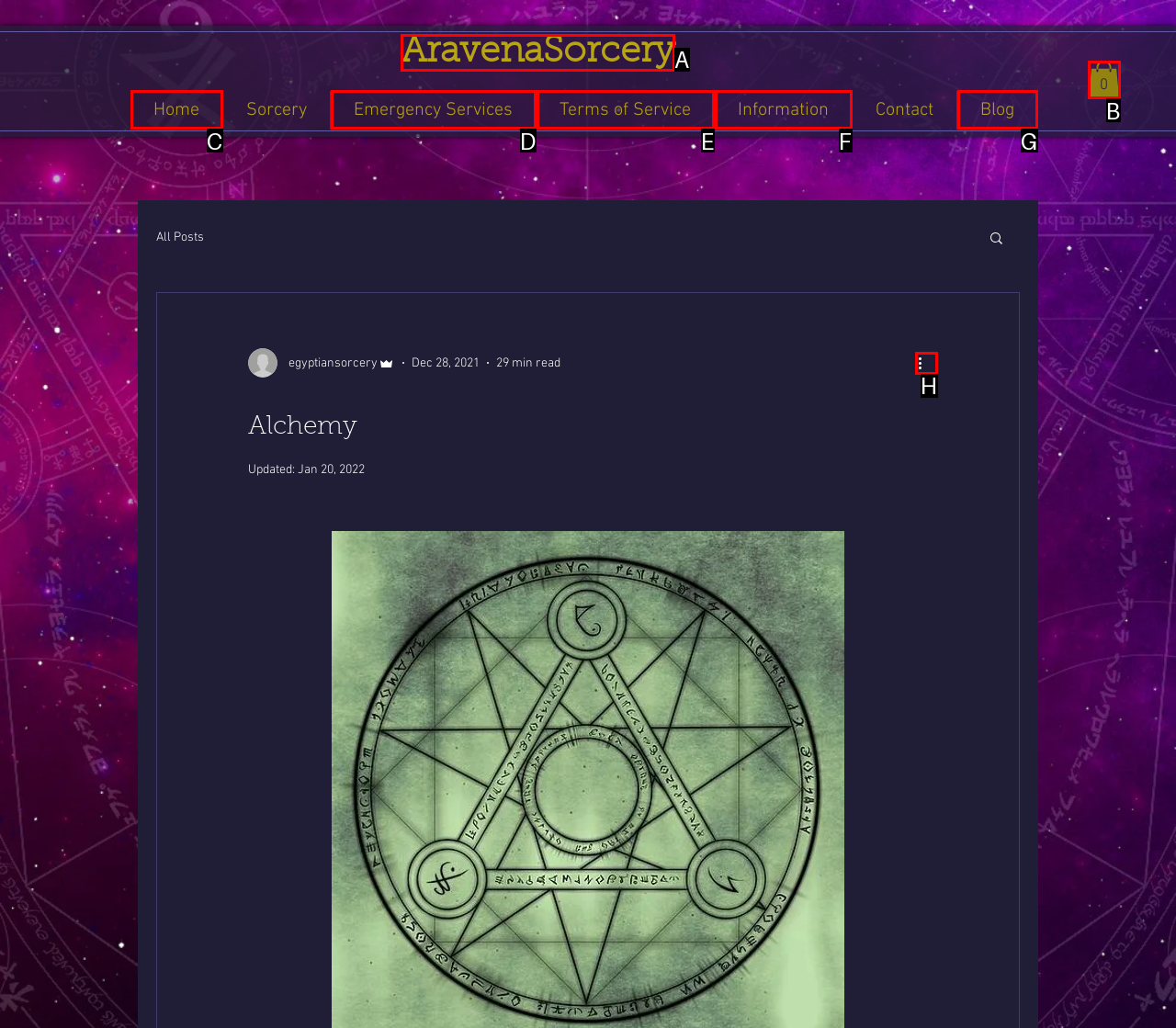Based on the element described as: Terms of Service
Find and respond with the letter of the correct UI element.

E